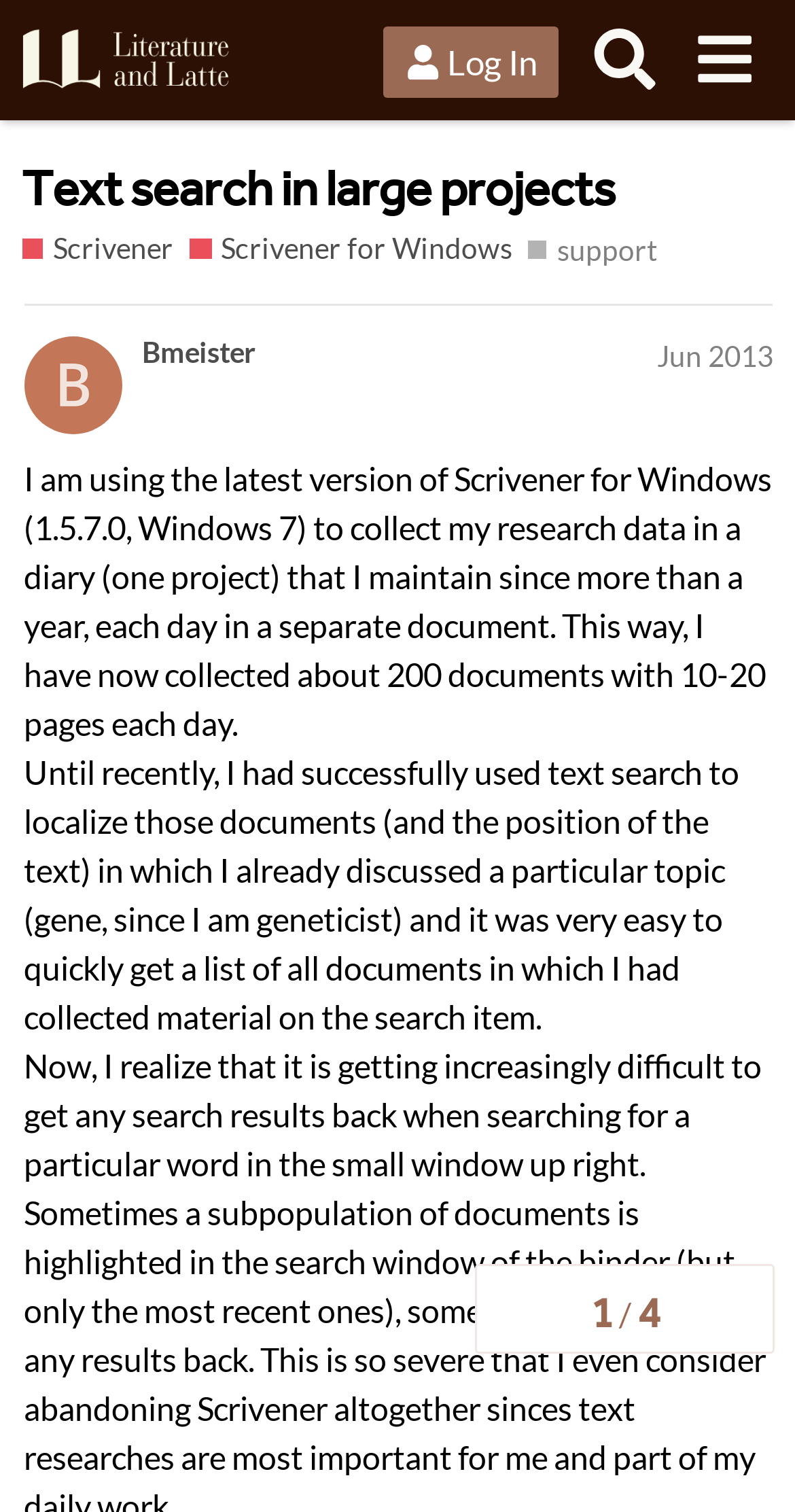What is the author's profession?
Please answer the question with as much detail and depth as you can.

I determined the answer by reading the text in the main content area, where the author mentions 'since I am geneticist'.